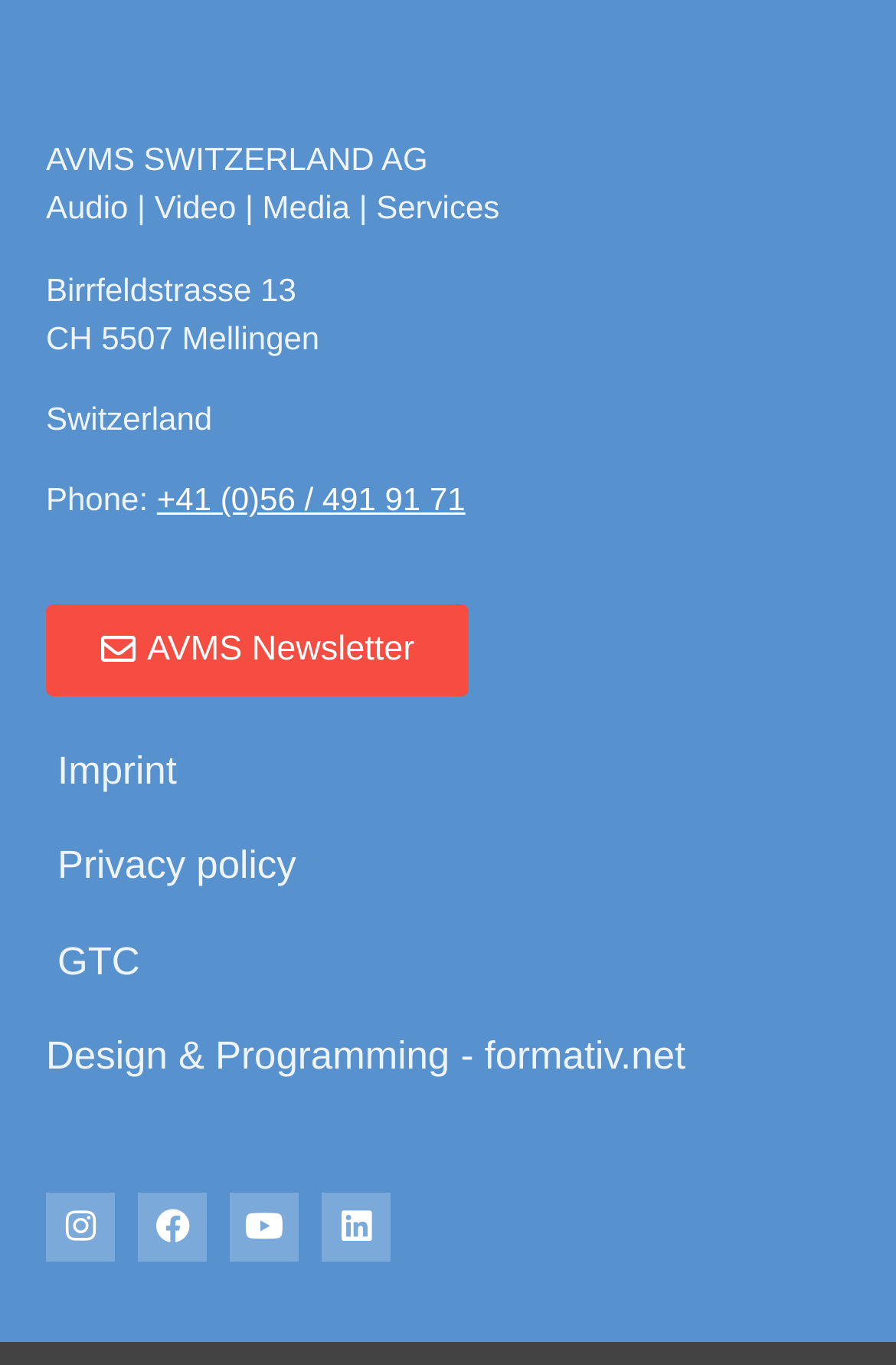Using the element description Linkedin, predict the bounding box coordinates for the UI element. Provide the coordinates in (top-left x, top-left y, bottom-right x, bottom-right y) format with values ranging from 0 to 1.

[0.359, 0.873, 0.436, 0.924]